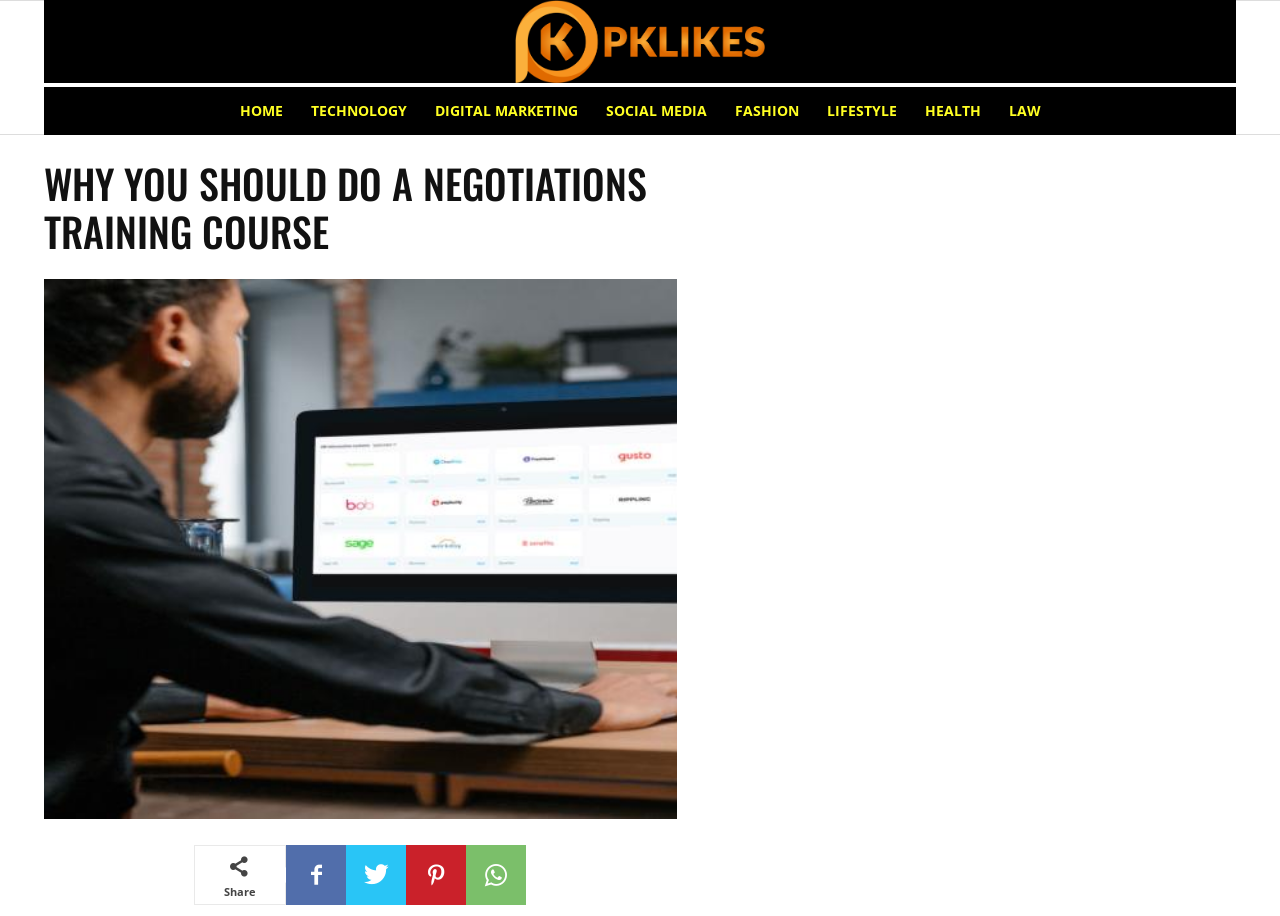Locate the bounding box coordinates of the UI element described by: "Digital Marketing". The bounding box coordinates should consist of four float numbers between 0 and 1, i.e., [left, top, right, bottom].

[0.329, 0.095, 0.462, 0.148]